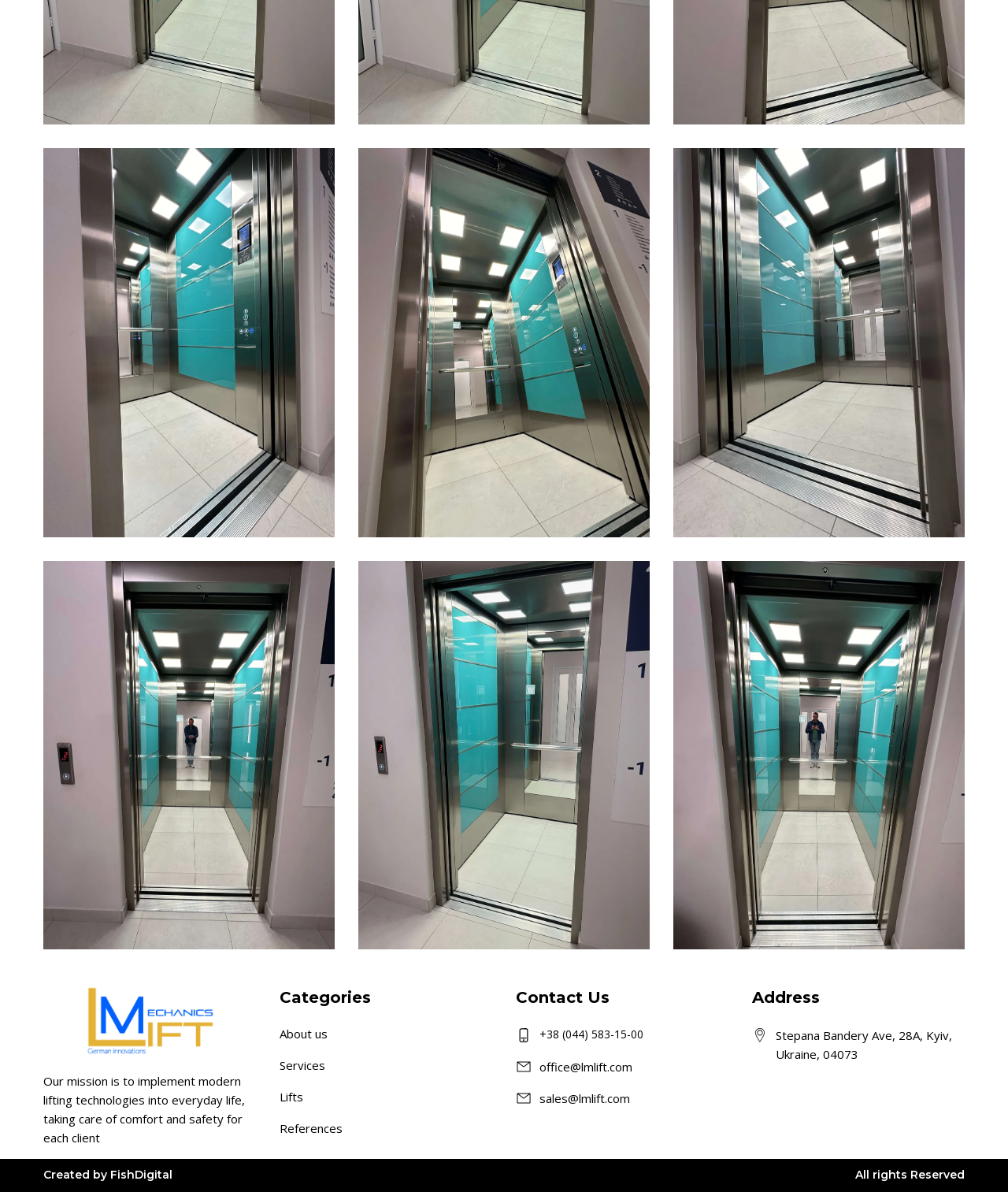Provide the bounding box coordinates of the section that needs to be clicked to accomplish the following instruction: "View the company address."

[0.77, 0.862, 0.945, 0.891]